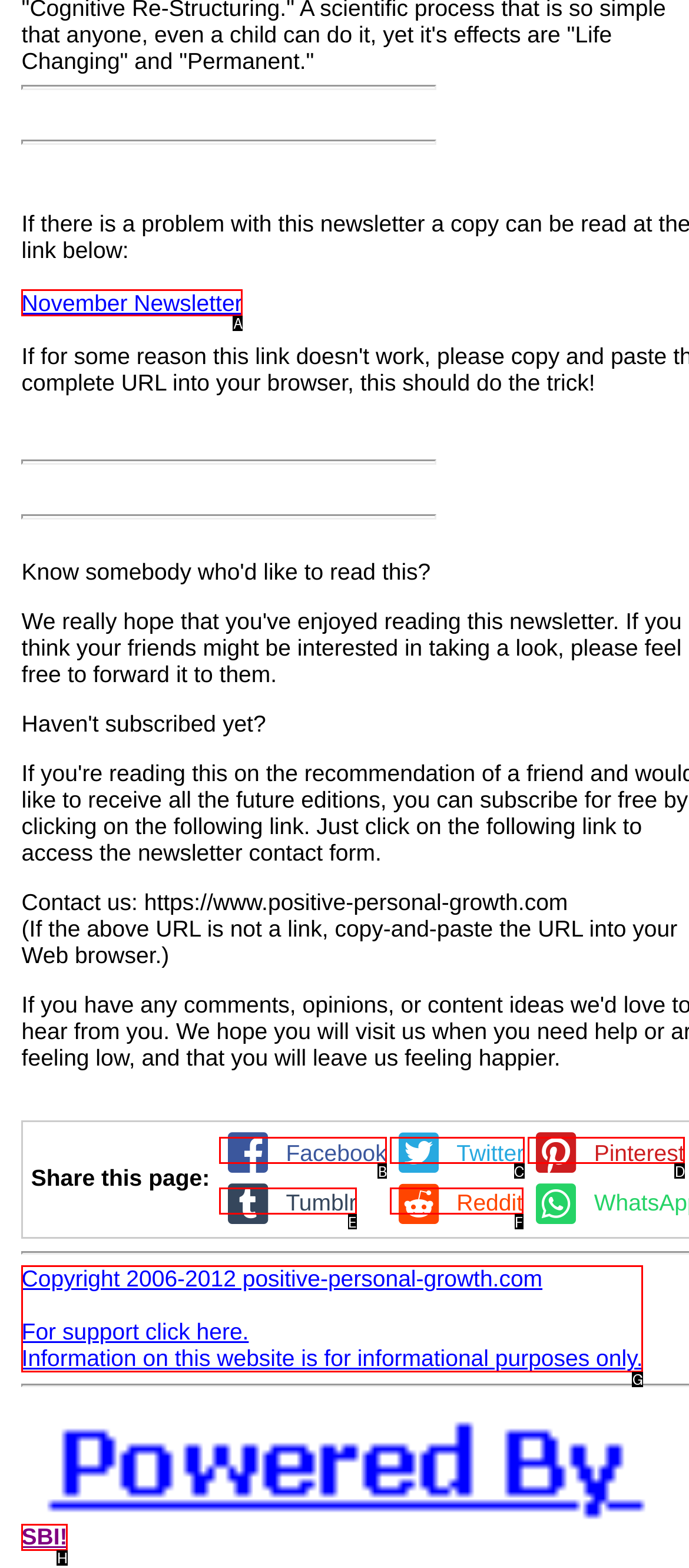Select the letter of the element you need to click to complete this task: View Copyright information
Answer using the letter from the specified choices.

G